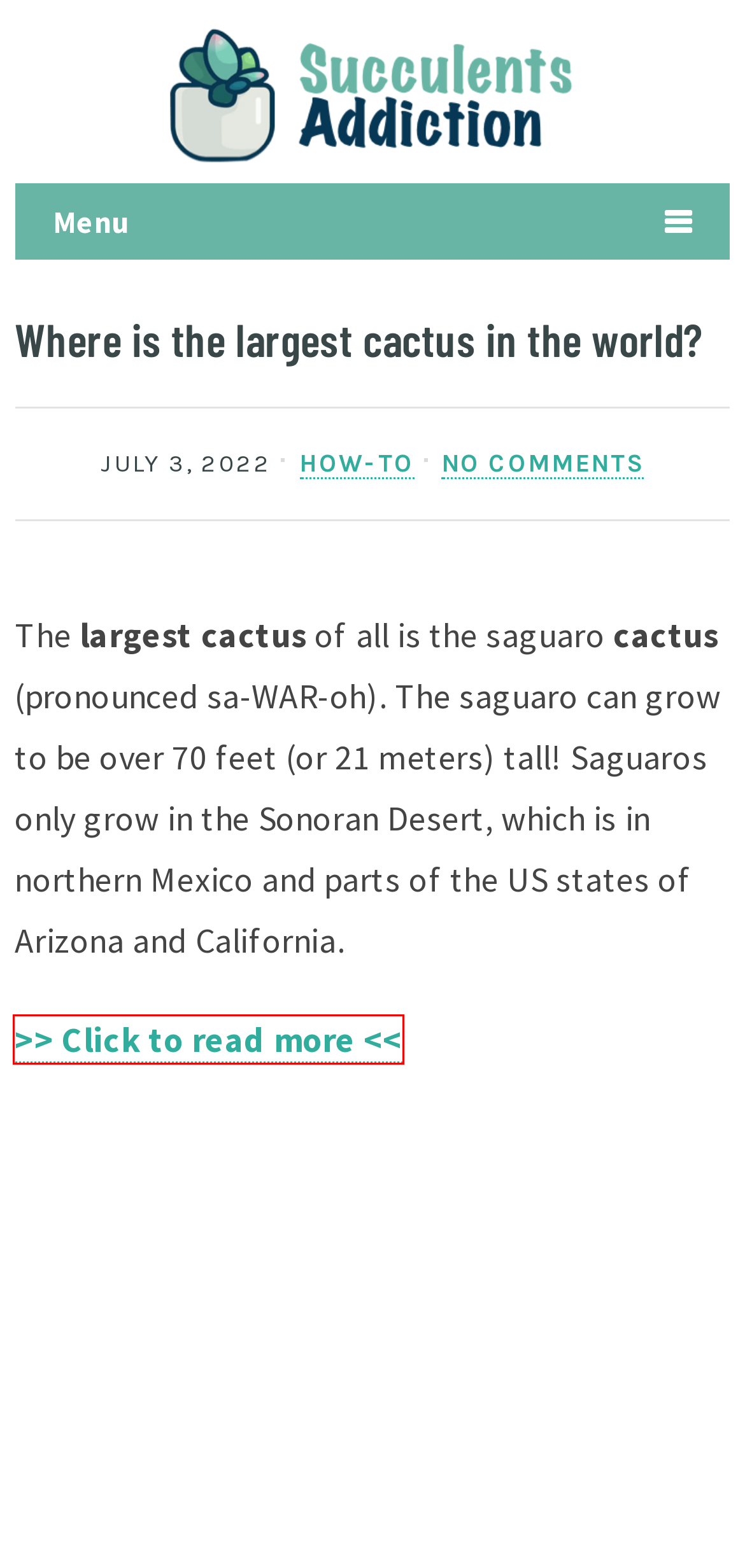Given a screenshot of a webpage with a red bounding box, please pick the webpage description that best fits the new webpage after clicking the element inside the bounding box. Here are the candidates:
A. Cookies - Succulents Addiction
B. Redirection - Succulents Addiction
C. Why is my cactus fuzzy? - Succulents Addiction
D. About us - Succulents Addiction
E. What is a succulent person? - Succulents Addiction
F. Best Succulent Resources Available on Amazon - Succulents Addiction
G. Contact - Succulents Addiction
H. How do you care for Echeveria Nodulosa? - Succulents Addiction

B